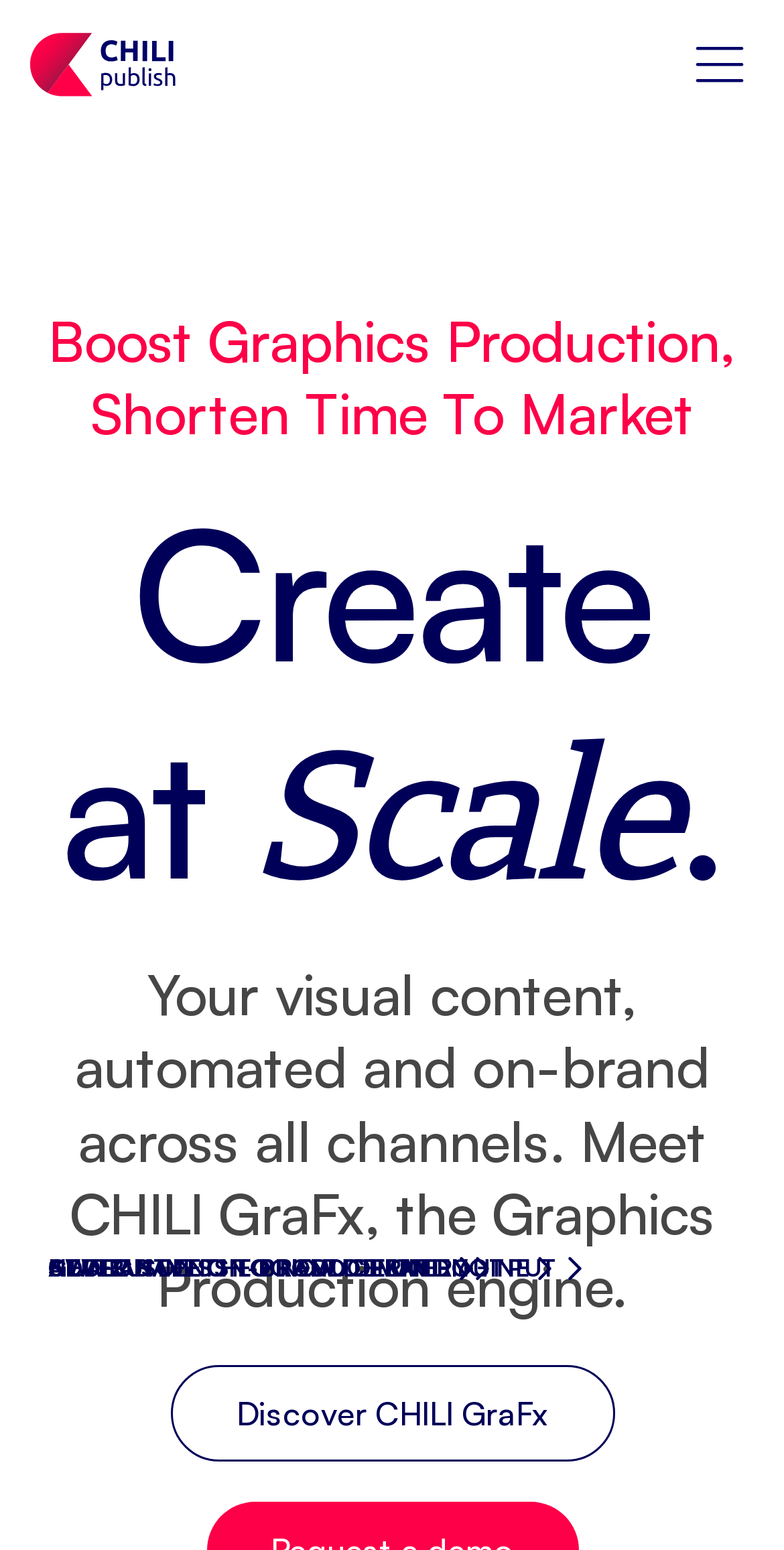What is the call-to-action on the webpage?
Based on the image, give a concise answer in the form of a single word or short phrase.

Discover CHILI GraFx